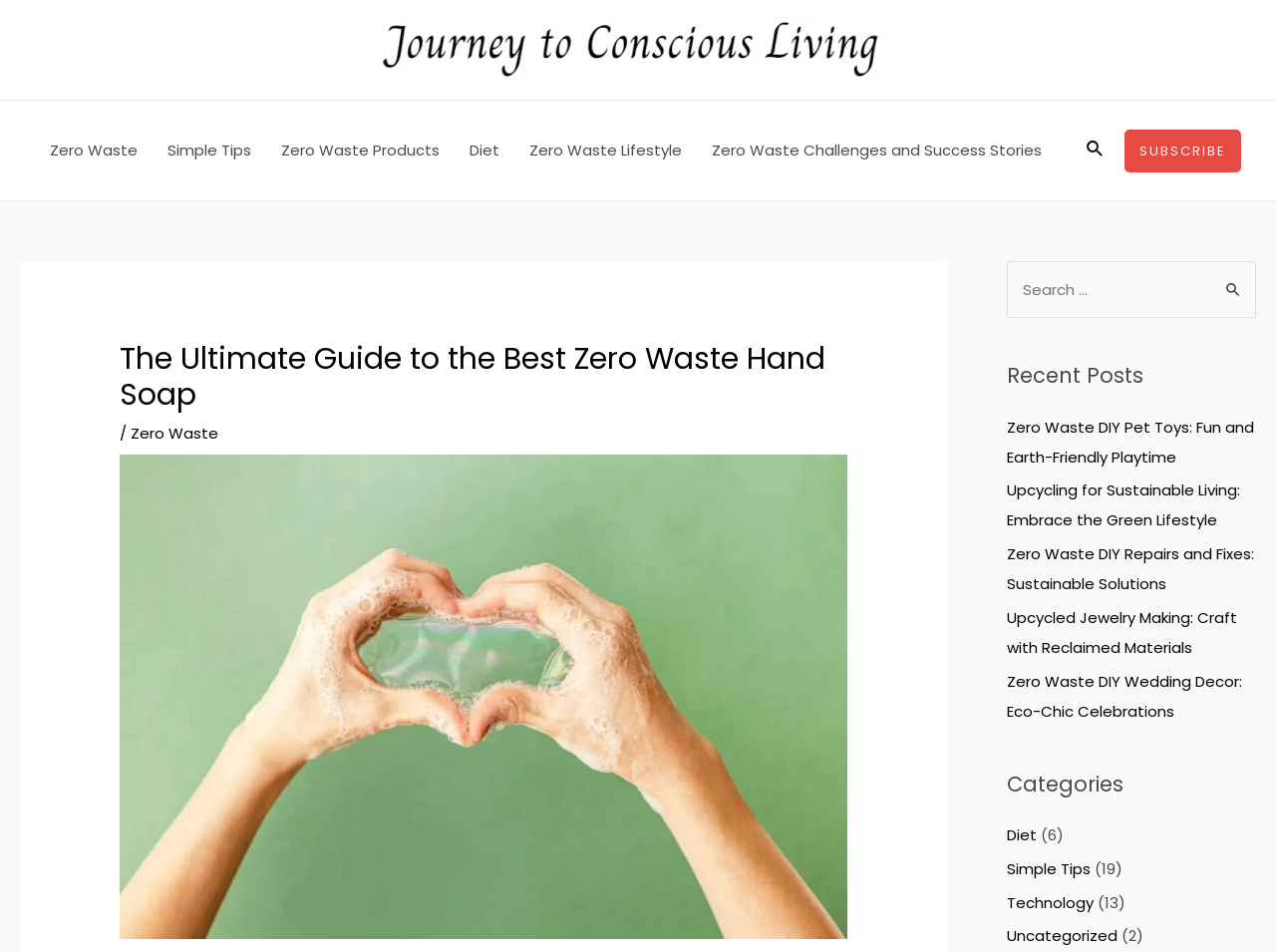Detail the various sections and features of the webpage.

The webpage is titled "The Ultimate Guide to the Best Zero Waste Hand Soap" and appears to be a blog or article about sustainable living. At the top of the page, there is a navigation menu with links to various categories, including "Zero Waste", "Simple Tips", "Zero Waste Products", "Diet", and "Zero Waste Lifestyle". 

Below the navigation menu, there is a search bar with a search icon and a button to submit the search query. To the right of the search bar, there is a link to subscribe to the website.

The main content of the page is divided into two sections. On the left side, there is a header with the title of the article, accompanied by an image of hands with soap foam in the shape of a heart. Below the header, there is a brief introduction to the article, which discusses the environmental impact of traditional hand soaps.

On the right side, there is a section titled "Recent Posts" with links to five recent articles, including "Zero Waste DIY Pet Toys", "Upcycling for Sustainable Living", and "Zero Waste DIY Repairs and Fixes". Below the recent posts section, there is a section titled "Categories" with links to various categories, including "Diet", "Simple Tips", "Technology", and "Uncategorized", each with a number of posts in parentheses.

Throughout the page, there are several images, including the website's logo, a search icon, and an image of hands with soap foam. The overall layout is organized, with clear headings and concise text.